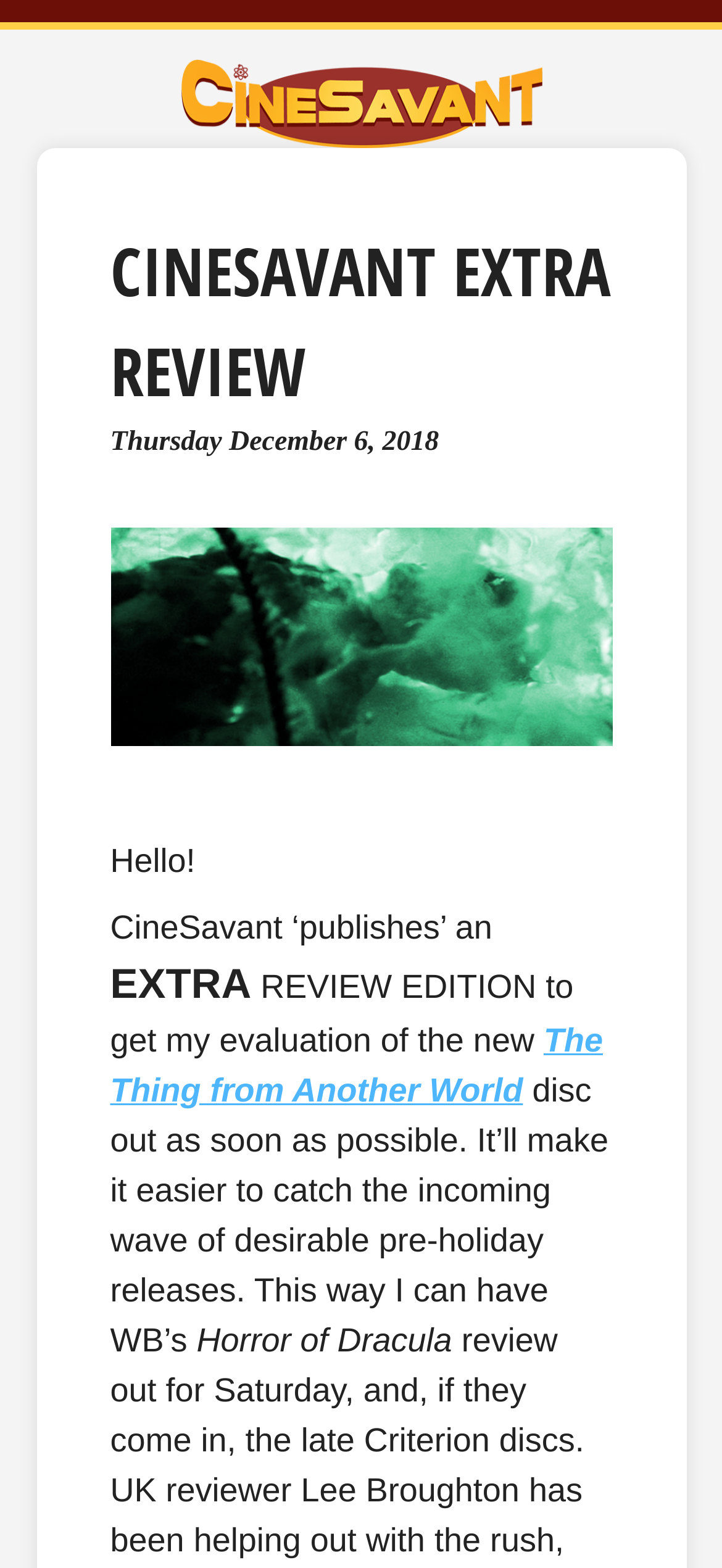From the webpage screenshot, predict the bounding box coordinates (top-left x, top-left y, bottom-right x, bottom-right y) for the UI element described here: The Thing from Another World

[0.153, 0.652, 0.835, 0.707]